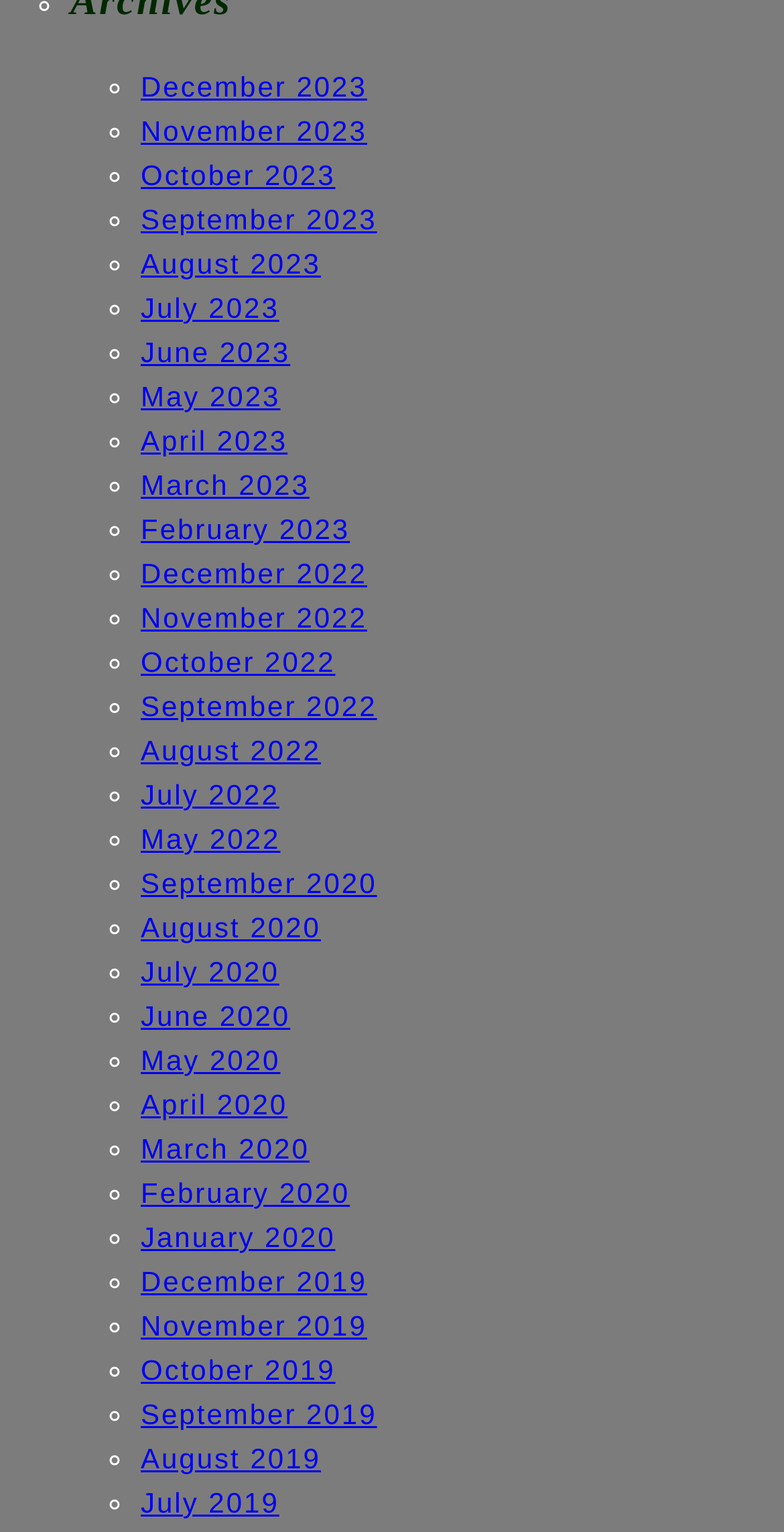How many months are listed?
Please describe in detail the information shown in the image to answer the question.

I counted the number of links on the webpage, each representing a month, and found 24 links.